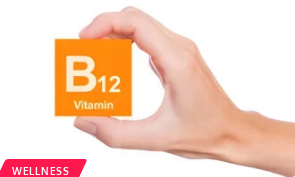Give a thorough caption for the picture.

The image features a hand holding a brightly colored square labeled "B12 Vitamin." The vibrant orange background of the square highlights the essential nutrient, emphasizing its importance in wellness. The text is large and prominent, clearly showcasing the focus on Vitamin B12, which is known to play a crucial role in maintaining nerve function, producing DNA, and supporting the formation of red blood cells. Below the image, there is a bold caption reading "WELLNESS," indicating that the information pertains to health and nutrition, specifically related to Vitamin B12 and its benefits. This visual aims to attract attention and educate viewers about the significance of this vitamin in their diet.